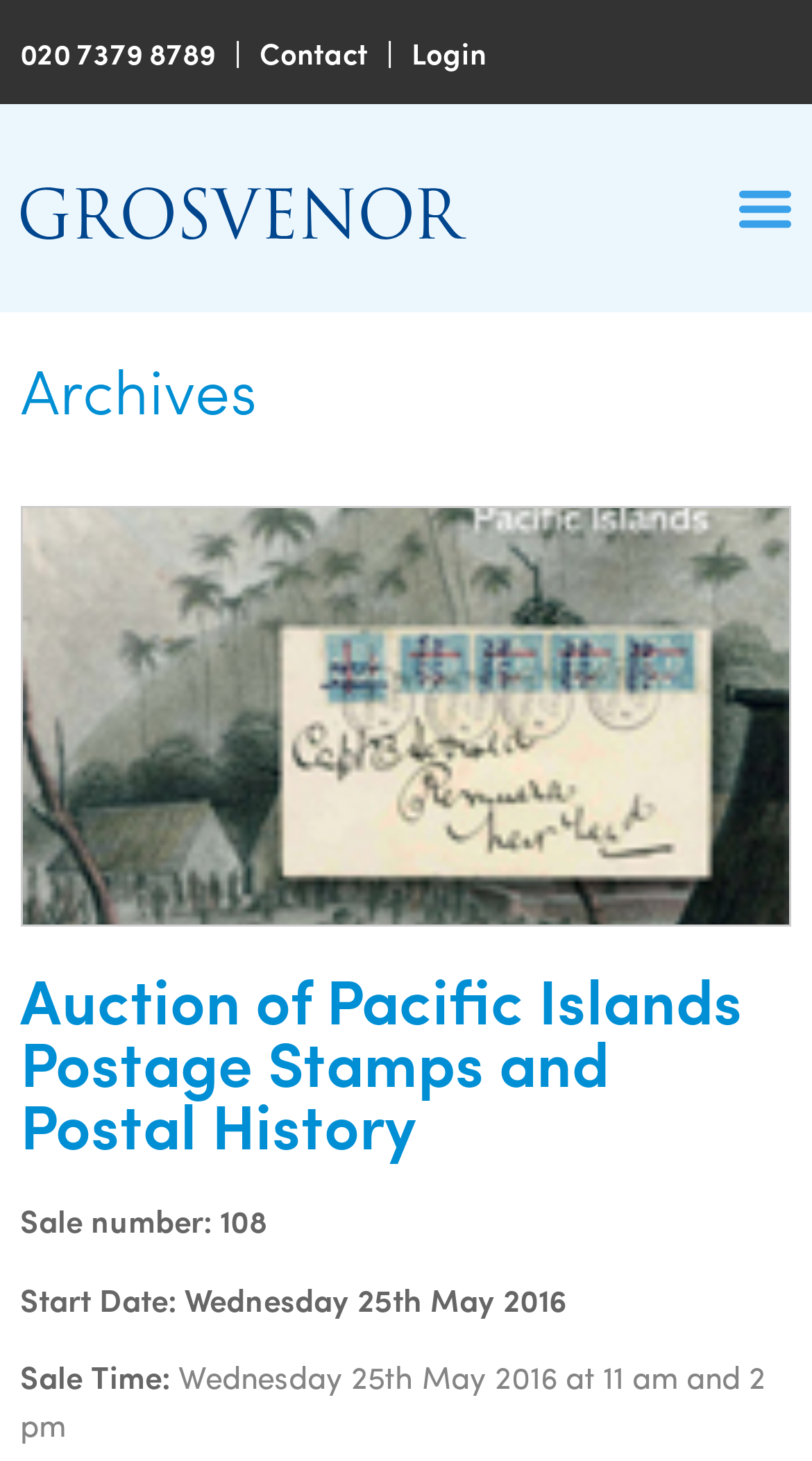What type of auction is featured on this webpage?
Based on the image, answer the question with as much detail as possible.

Based on the webpage content, specifically the heading 'Auction of Pacific Islands Postage Stamps and Postal History', it can be inferred that the auction featured on this webpage is related to philatelic items, which are postage stamps and postal history.